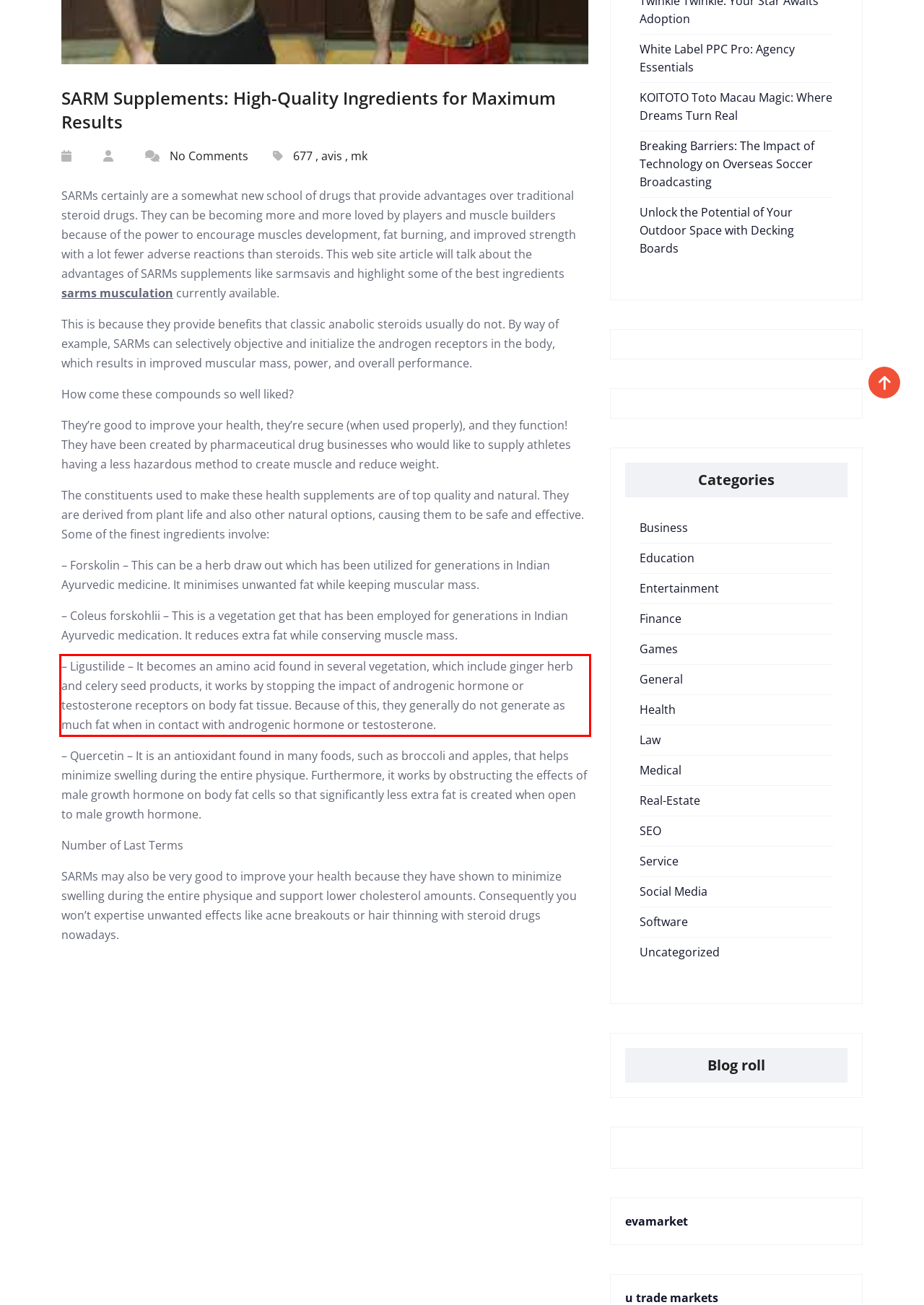You have a screenshot of a webpage with a UI element highlighted by a red bounding box. Use OCR to obtain the text within this highlighted area.

– Ligustilide – It becomes an amino acid found in several vegetation, which include ginger herb and celery seed products, it works by stopping the impact of androgenic hormone or testosterone receptors on body fat tissue. Because of this, they generally do not generate as much fat when in contact with androgenic hormone or testosterone.